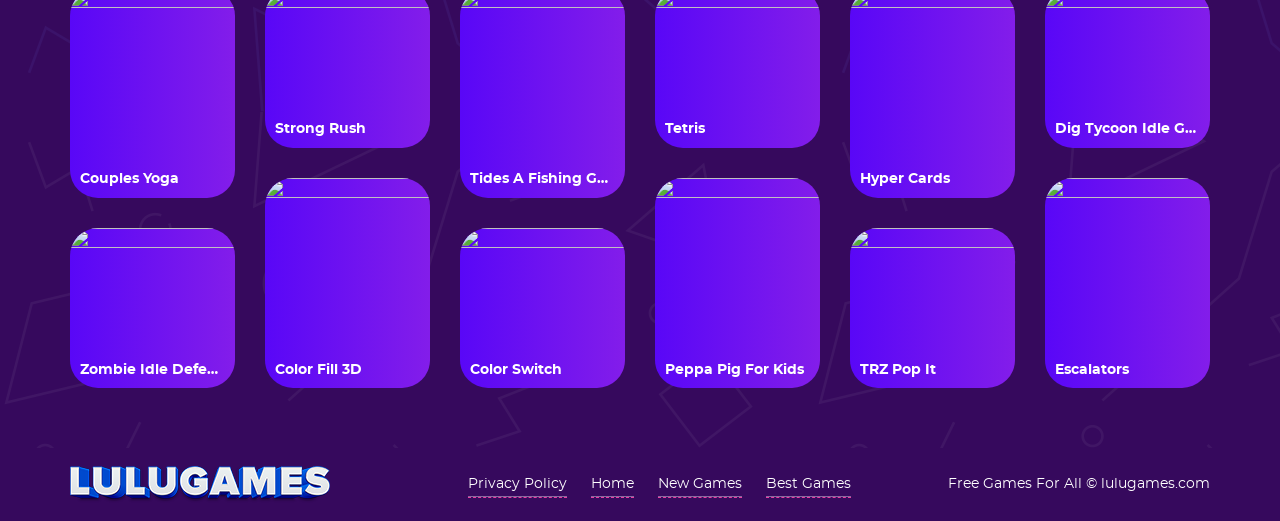Find the bounding box coordinates of the area to click in order to follow the instruction: "Go to Company".

None